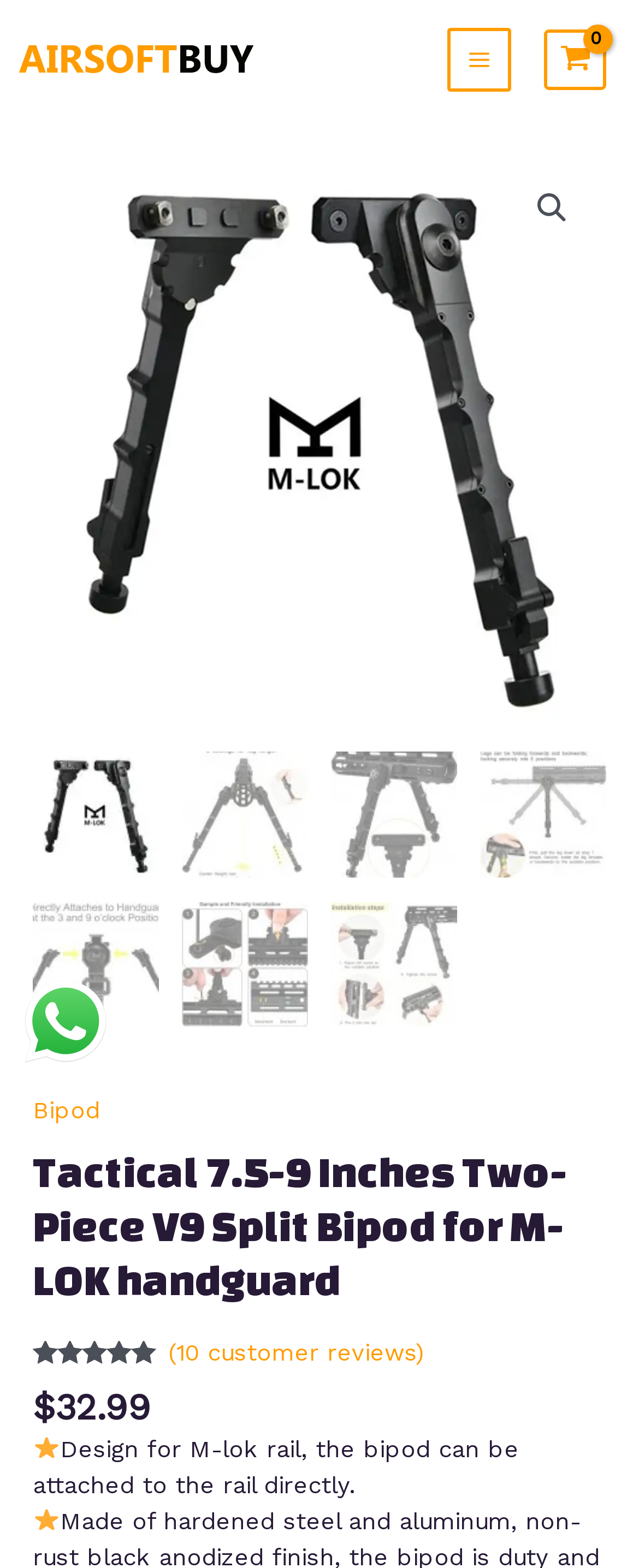Detail the various sections and features present on the webpage.

The webpage is an e-commerce product page for a tactical bipod designed for M-LOK handguards. At the top left, there is a logo of "AirsoftBuy" with a link to the website's homepage. Next to it, there is a main menu button. On the top right, there are links to view the shopping cart and a search icon.

Below the top navigation, there is a large image of the Mlok Split Bipod, which takes up most of the width of the page. Below the image, there are four smaller images of the bipod from different angles.

To the right of the large image, there is a section with product information. The product title, "Tactical 7.5-9 Inches Two-Piece V9 Split Bipod for M-LOK handguard", is displayed prominently. Below the title, there is a rating section with five stars and a text indicating that it is based on 10 customer reviews. The price of the product, $32.99, is displayed below the rating.

There is a short product description below the price, which explains that the bipod is designed for M-LOK rail and can be attached directly to the rail. The description is accompanied by two star icons.

At the bottom left of the page, there is a "WhatsApp us" button with an image of a WhatsApp icon.